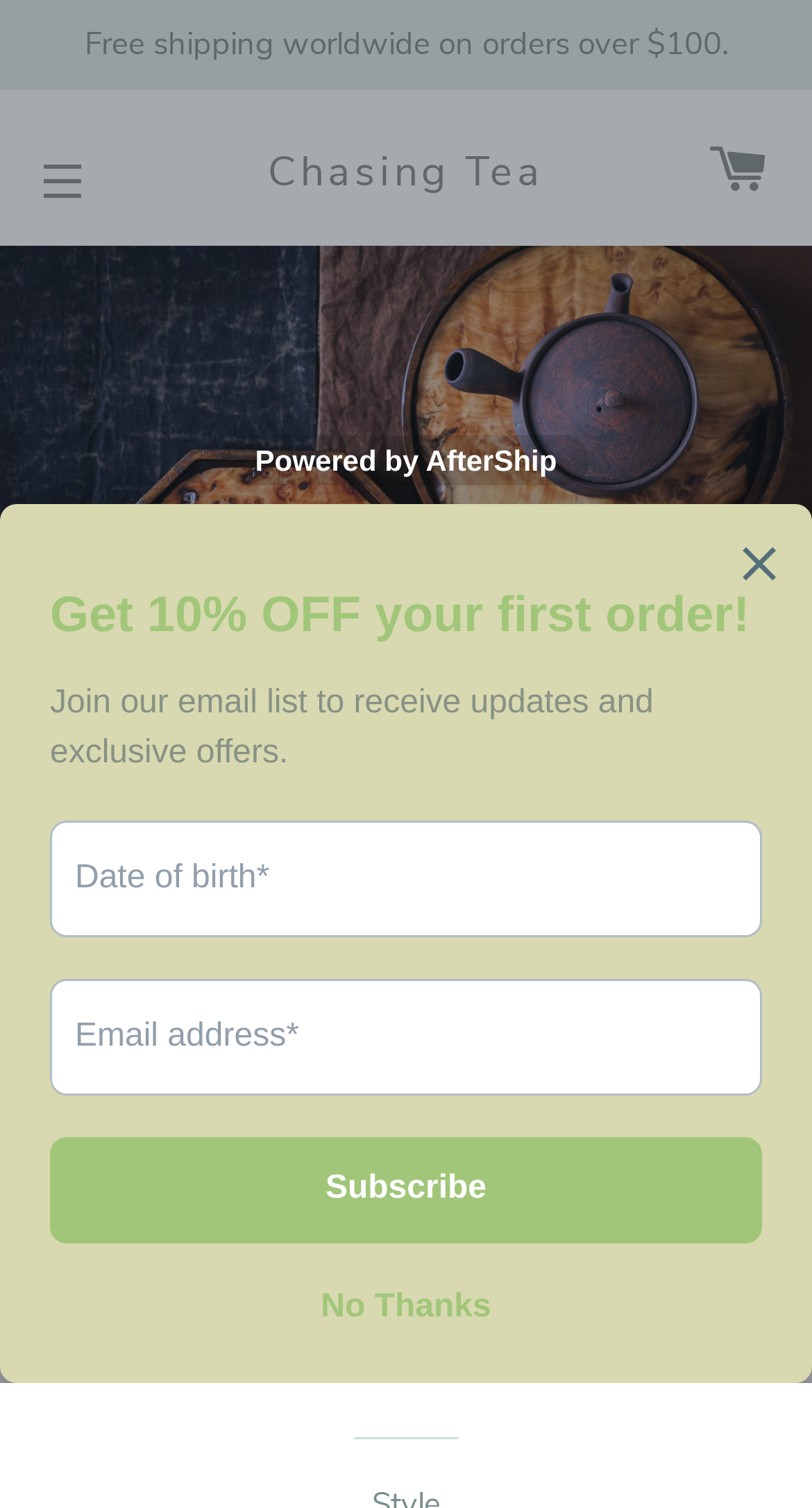Could you indicate the bounding box coordinates of the region to click in order to complete this instruction: "Subscribe to newsletter".

None